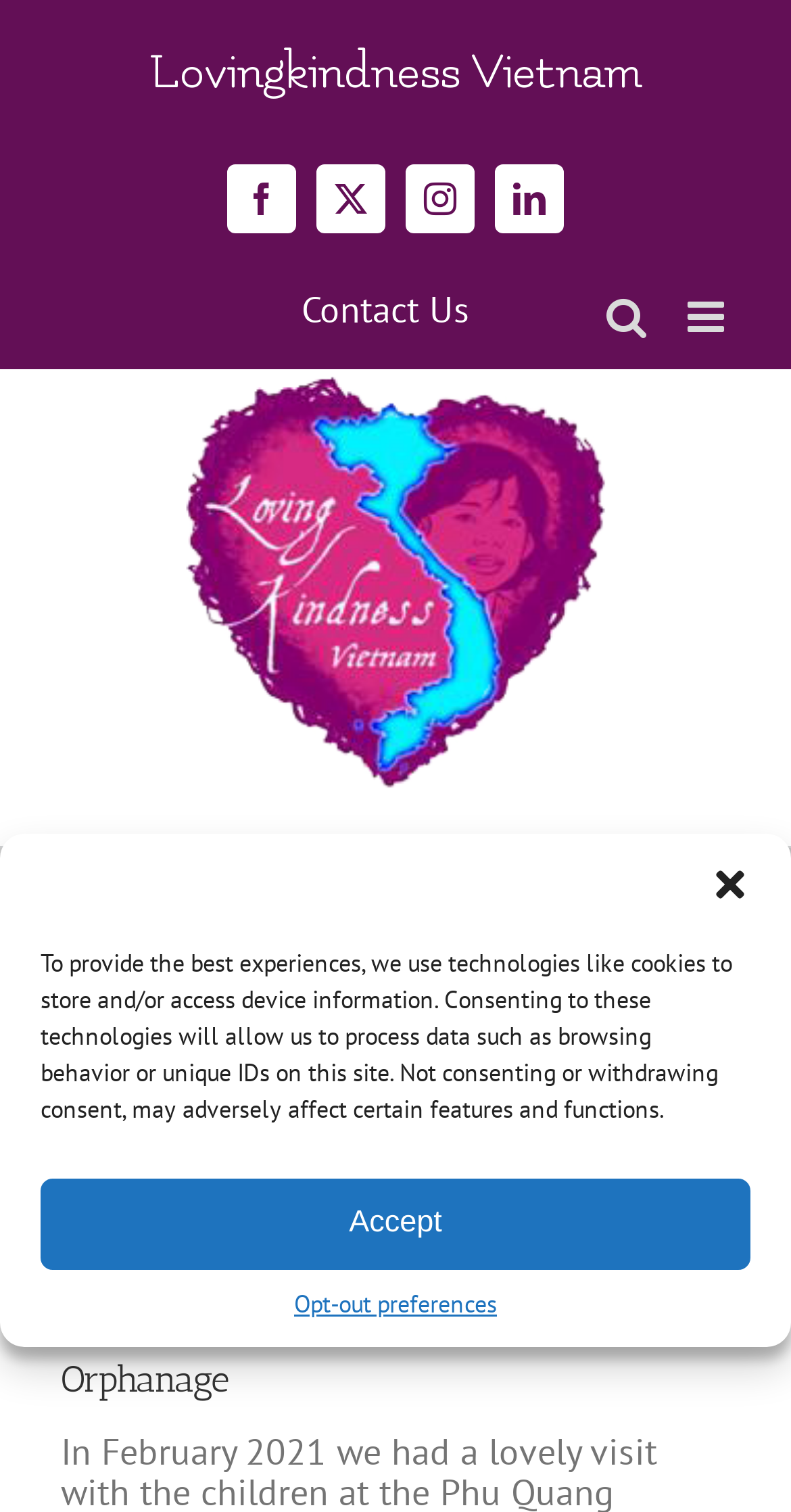Find the bounding box coordinates of the element to click in order to complete this instruction: "Click the Facebook link". The bounding box coordinates must be four float numbers between 0 and 1, denoted as [left, top, right, bottom].

[0.287, 0.109, 0.374, 0.155]